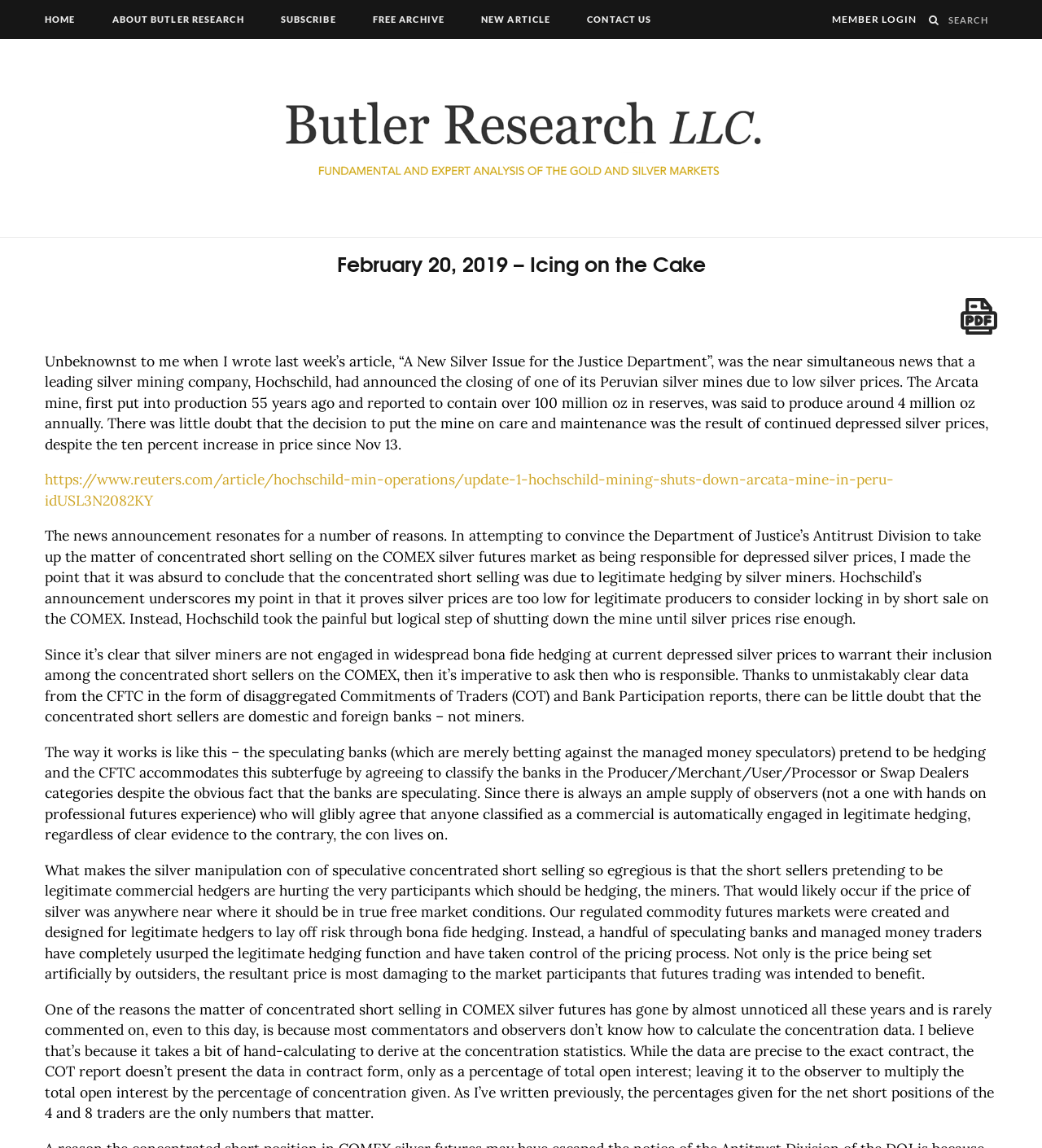Give a comprehensive overview of the webpage, including key elements.

The webpage is a blog post titled "February 20, 2019 – Icing on the Cake – Butler Research". At the top, there are six links: "HOME", "ABOUT BUTLER RESEARCH", "SUBSCRIBE", "FREE ARCHIVE", "NEW ARTICLE", and "CONTACT US", aligned horizontally across the page. Below these links, there is a complementary section with a "MEMBER LOGIN" link and a search box. 

On the left side of the page, there is a vertical column with a "Butler Research" link and an image of the same name. Above this column, there is a header section with a heading that matches the title of the webpage. 

The main content of the webpage is a long article with several paragraphs of text. The article discusses the closure of a silver mine in Peru due to low silver prices and its implications on the silver market. There are also links to external sources, such as a Reuters article, and images, including one for a "Generate PDF" button. 

At the bottom of the page, there are no other notable elements besides the article's text.